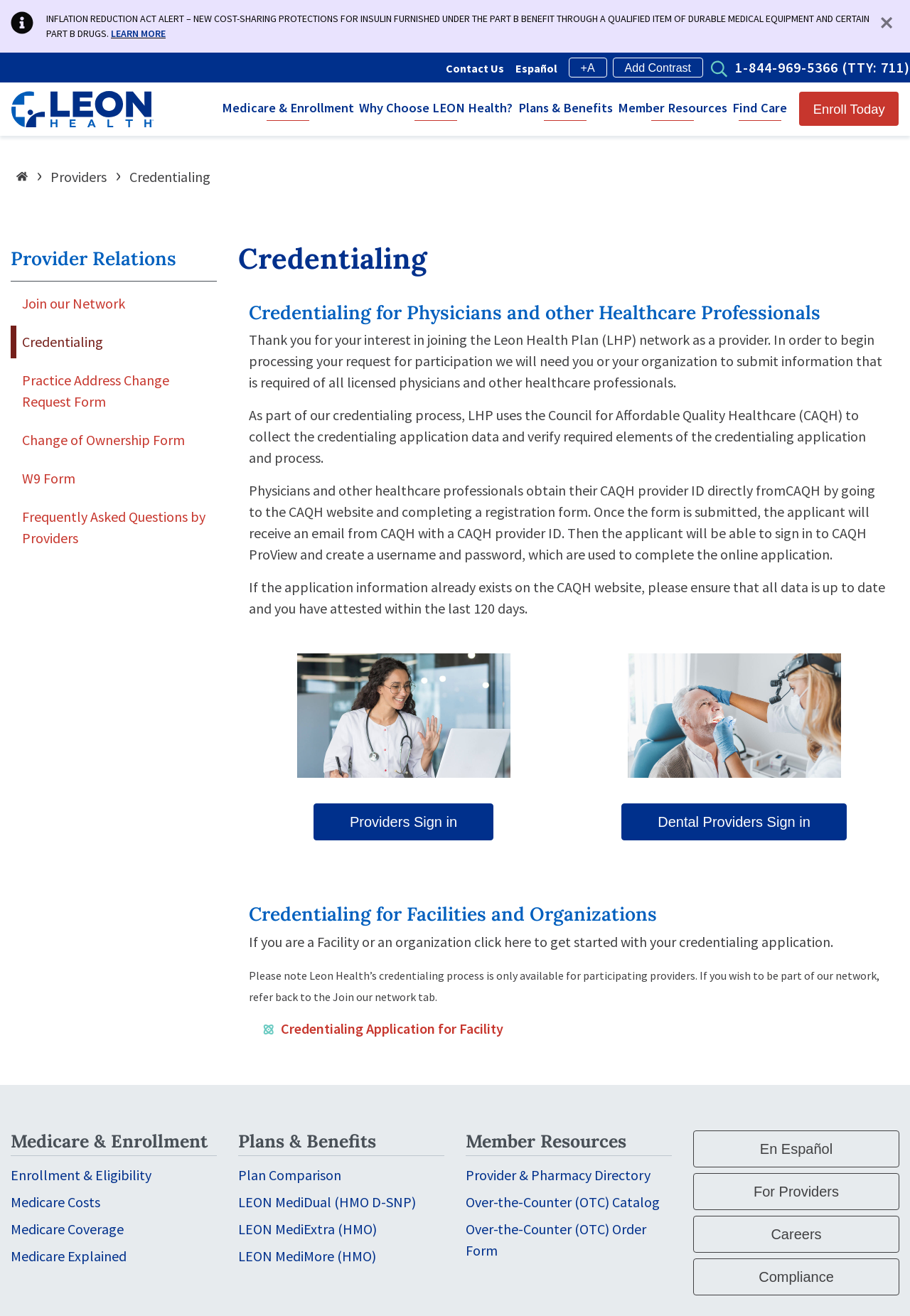Give a detailed account of the webpage.

The webpage is about Credentialing on LEON Health, a healthcare organization. At the top right corner, there is a "Close" button and a notification about the Inflation Reduction Act Alert. Below the notification, there is a "LEARN MORE" link. On the top left corner, there is a LEON Health logo and a link to the home page. 

The main content area is divided into several sections. The first section has a heading "Provider Relations" and links to "Join our Network", "Credentialing", and other related pages. 

The second section is about Credentialing for Physicians and other Healthcare Professionals. It provides information about the credentialing process, including the use of the Council for Affordable Quality Healthcare (CAQH) to collect and verify credentialing application data. There are also instructions on how to obtain a CAQH provider ID and complete the online application. 

On the right side of this section, there are two images: one of a woman with a white coat and stethoscope, and another of a woman dentist treating a patient. Below the images, there are links to "Providers Sign in" and "Dental Providers Sign in". 

The third section is about Credentialing for Facilities and Organizations, providing information on how to get started with the credentialing application. There is also a note about Leon Health's credentialing process being only available for participating providers. 

The bottom section of the page has links to other pages, including "Medicare & Enrollment", "Plans & Benefits", "Member Resources", and "Find Care". There are also links to "Enroll Today", "Contact Us", and "Español" at the bottom right corner.